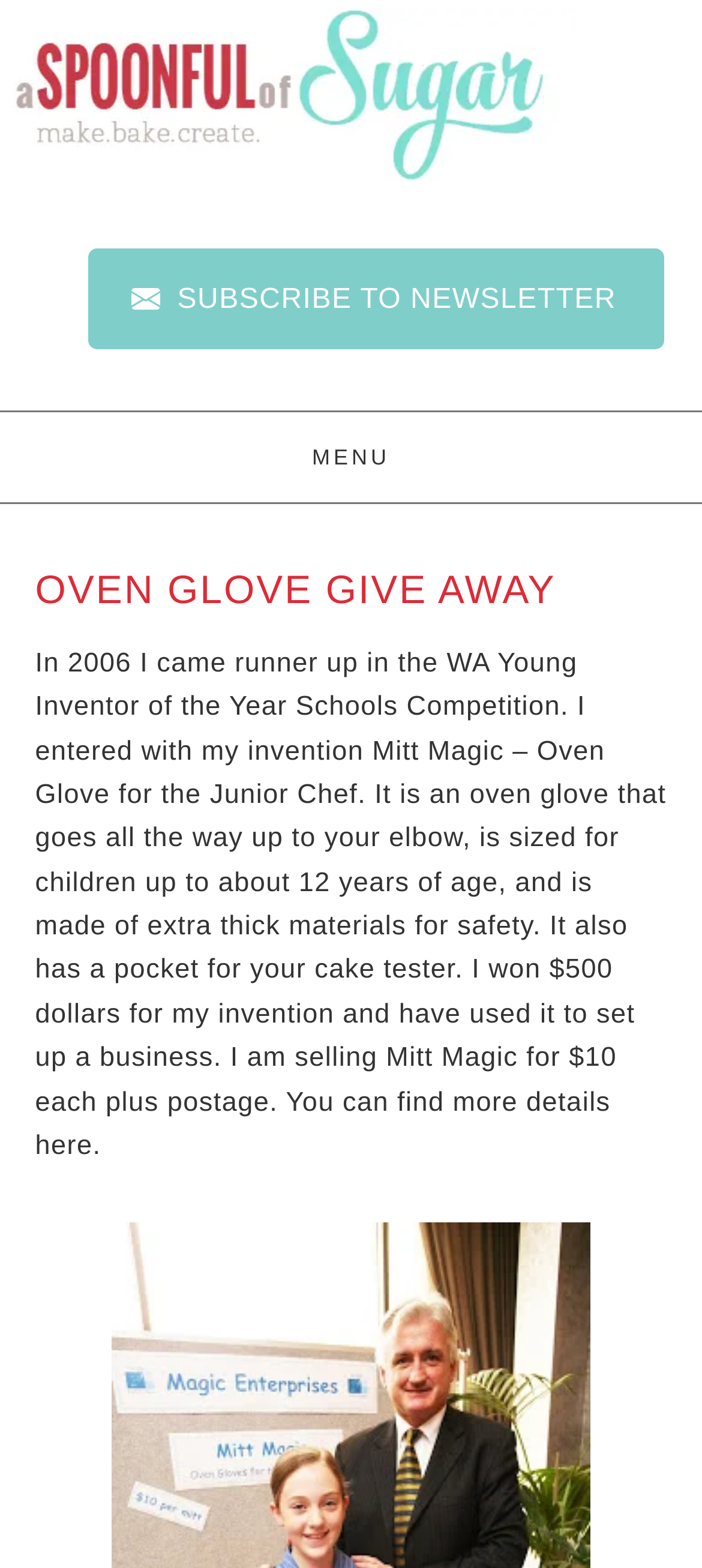Provide a brief response in the form of a single word or phrase:
What is the name of the invention?

Mitt Magic